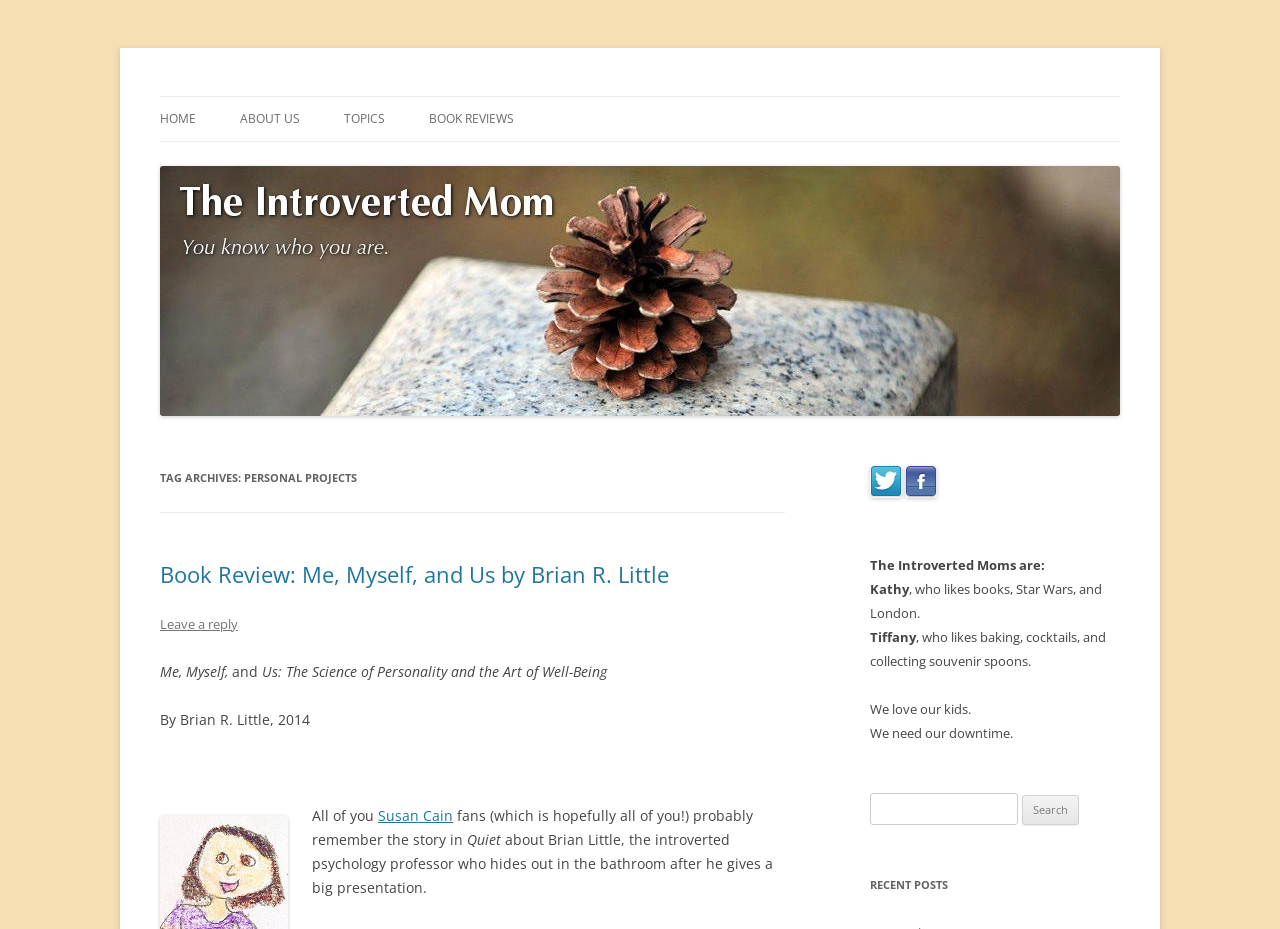Determine the bounding box coordinates of the target area to click to execute the following instruction: "Check the 'RECENT POSTS' section."

[0.68, 0.94, 0.875, 0.966]